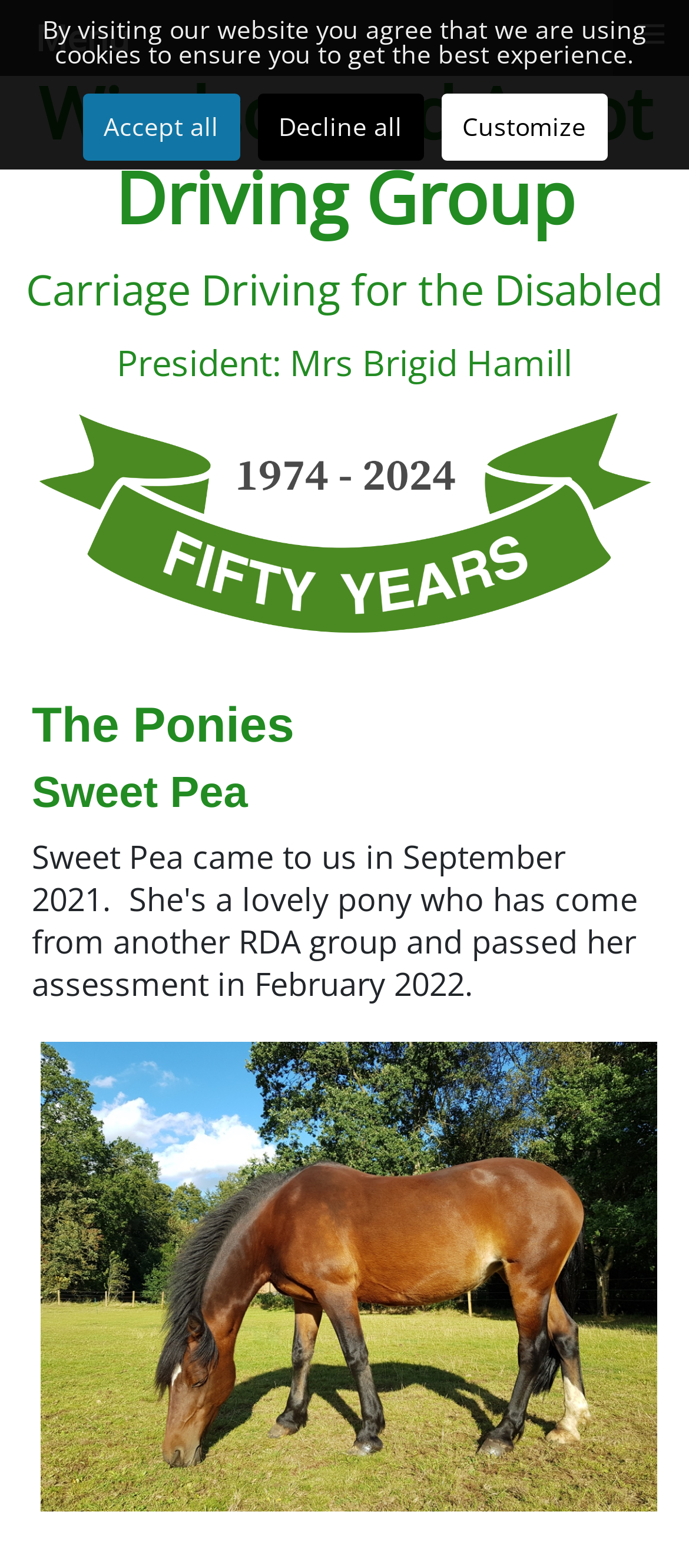Is there a menu on the webpage?
Could you please answer the question thoroughly and with as much detail as possible?

I found the answer by looking at the StaticText element with the content 'Menu' which is located at [0.051, 0.009, 0.187, 0.039]. This element is a direct child of the Root Element, indicating that it is a prominent piece of information on the webpage and likely related to a menu.